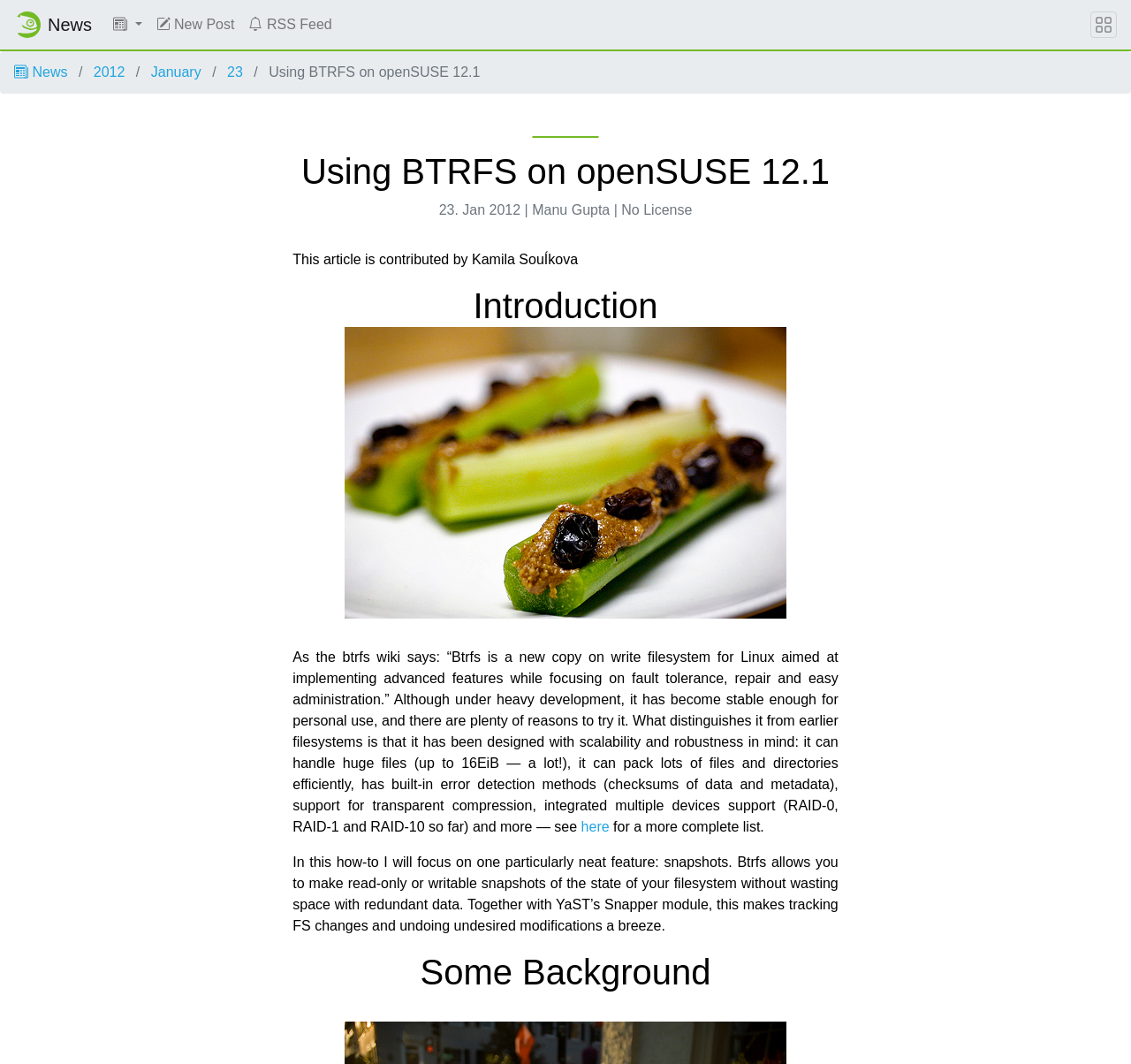Identify the bounding box coordinates for the element you need to click to achieve the following task: "Click on the RSS Feed link". The coordinates must be four float values ranging from 0 to 1, formatted as [left, top, right, bottom].

[0.214, 0.007, 0.3, 0.04]